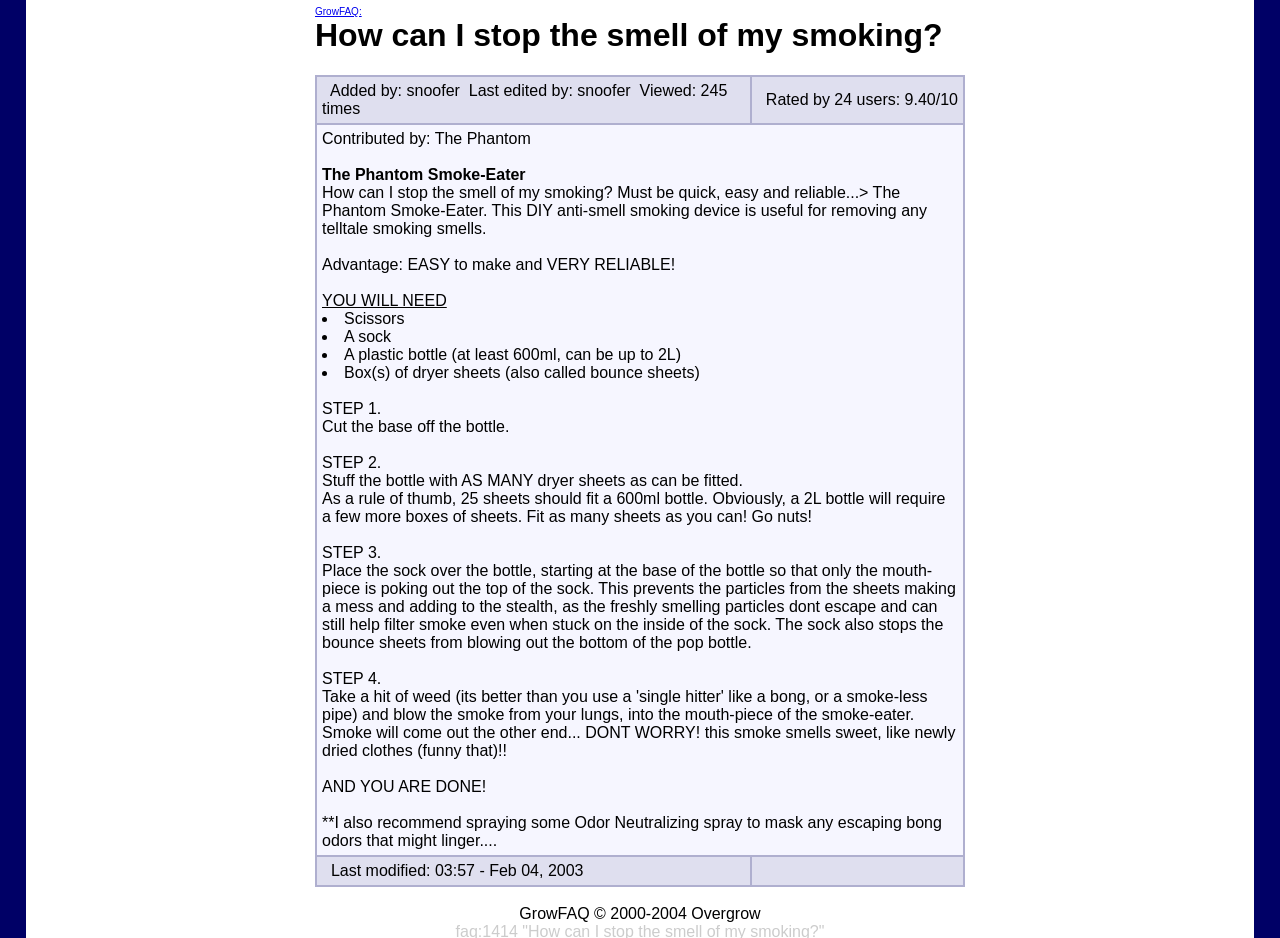Please reply to the following question with a single word or a short phrase:
Who contributed this FAQ?

The Phantom